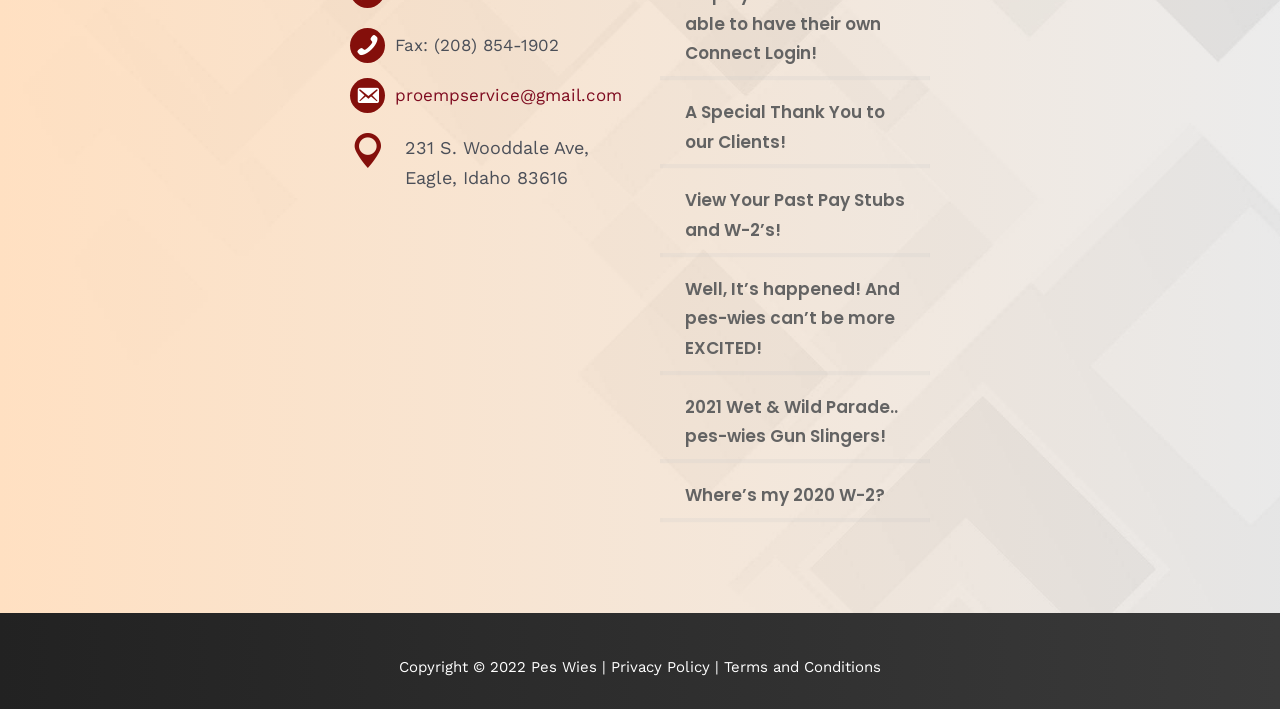Please identify the bounding box coordinates of the region to click in order to complete the given instruction: "Visit the blog". The coordinates should be four float numbers between 0 and 1, i.e., [left, top, right, bottom].

None